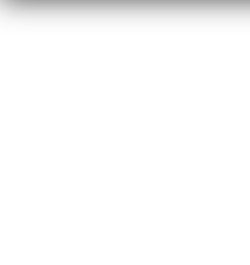Offer an in-depth caption that covers the entire scene depicted in the image.

This image is associated with an article titled "SM Mirror," located at the bottom of the webpage. It likely serves as a visual element complementing content related to the SM Mirror, possibly underscoring the publication’s branding or promotional materials. The layout suggests that it appears within a content information area, aimed at enhancing user engagement and providing a visually appealing context to the adjacent links and text.